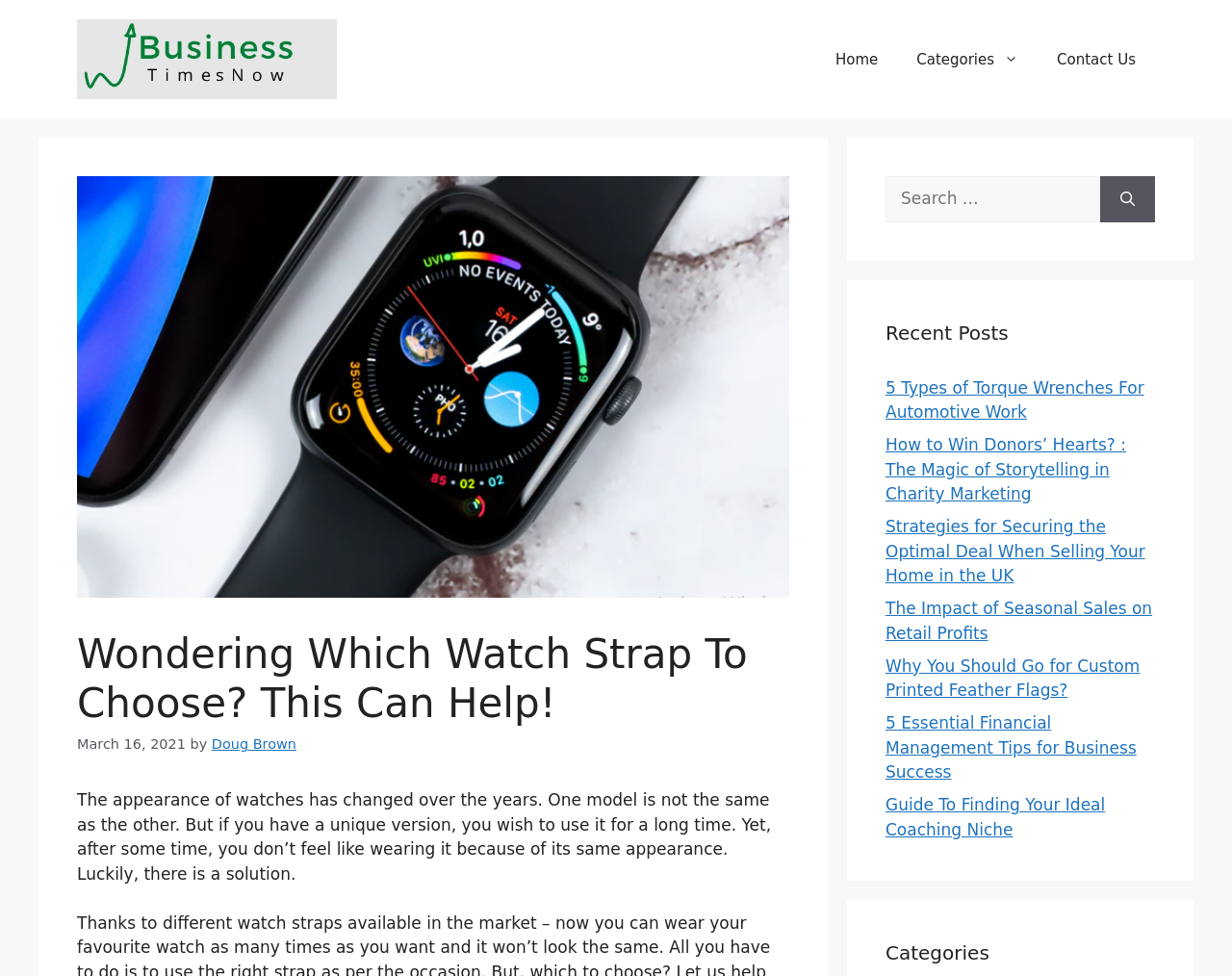Identify the bounding box coordinates for the UI element described as: "alt="Businesstimesnow"". The coordinates should be provided as four floats between 0 and 1: [left, top, right, bottom].

[0.062, 0.05, 0.273, 0.07]